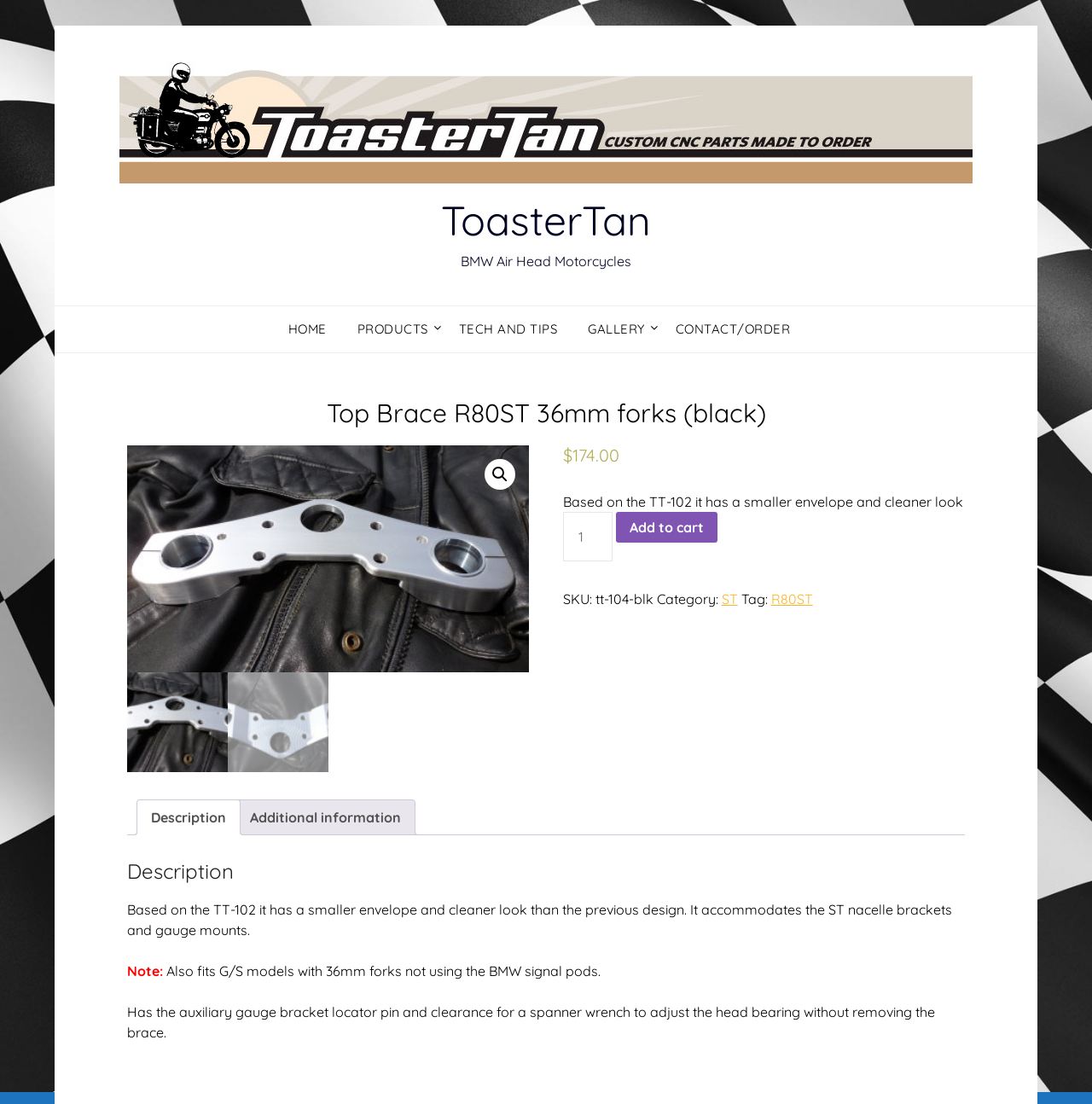Produce an extensive caption that describes everything on the webpage.

This webpage is about a product called "Top Brace R80ST 36mm forks (black)" from ToasterTan. At the top, there is a logo of ToasterTan, which is an image with a link to the website's homepage. Below the logo, there are navigation links to different sections of the website, including "HOME", "PRODUCTS", "TECH AND TIPS", "GALLERY", and "CONTACT/ORDER".

The main content of the webpage is an article about the product, which has a heading "Top Brace R80ST 36mm forks (black)" at the top. Below the heading, there are two images of the product, one on the left and one on the right. The images are links, but they do not have any descriptive text.

To the right of the images, there is a section with pricing information, including a dollar sign, a price of "$174.00", and a quantity selector. Below the pricing information, there is a button to "Add to cart".

Further down, there is a section with product details, including the SKU "tt-104-blk", category "ST", and tag "R80ST". There is also a tab list with two tabs, "Description" and "Additional information". The "Description" tab is selected by default, and it displays a detailed description of the product, including its features and compatibility.

The description text explains that the product is based on the TT-102 design, but with a smaller envelope and cleaner look. It also mentions that it accommodates the ST nacelle brackets and gauge mounts, and has some specific features such as an auxiliary gauge bracket locator pin and clearance for a spanner wrench. There is also a note about the product's compatibility with G/S models with 36mm forks.